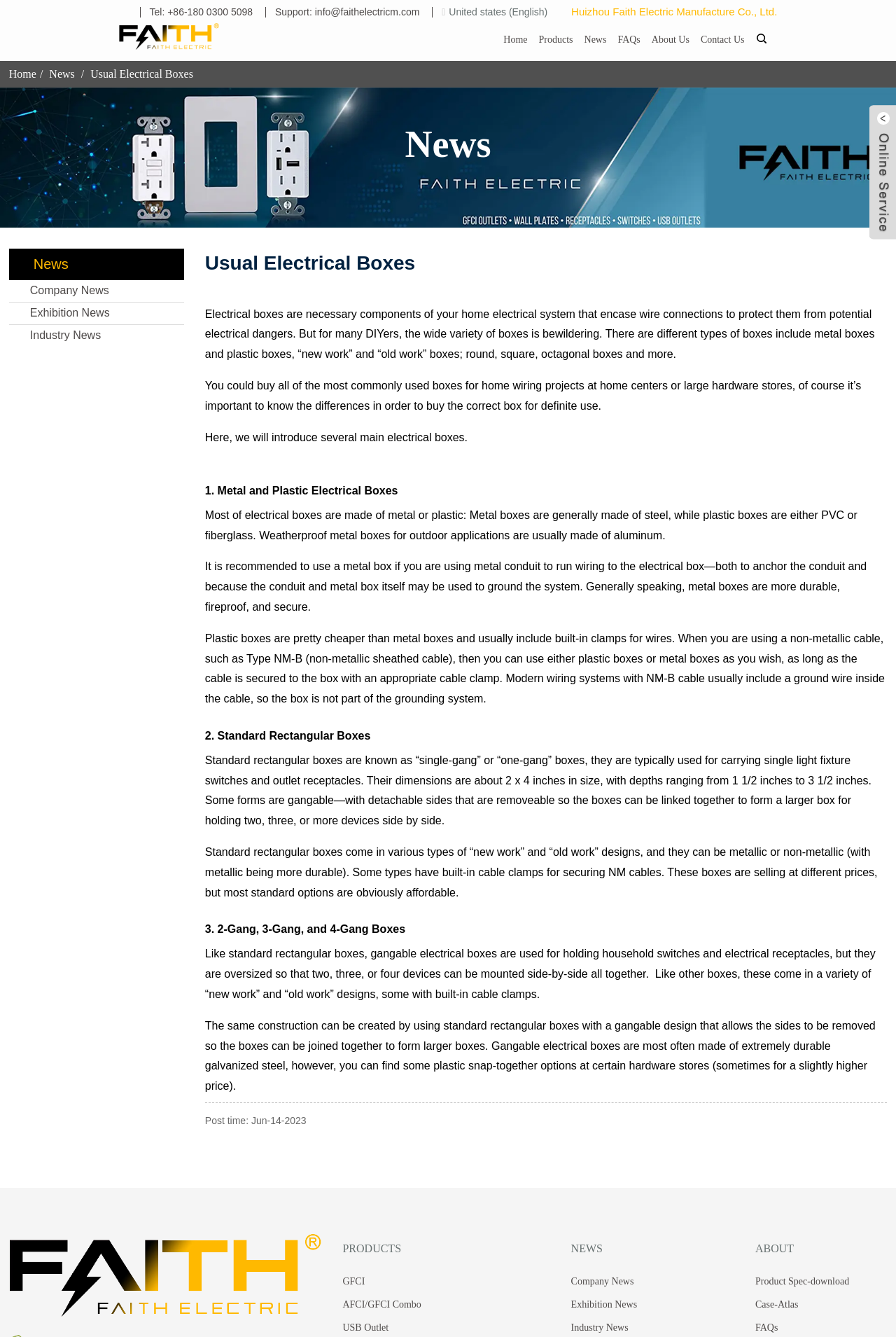Locate the primary heading on the webpage and return its text.

Usual Electrical Boxes